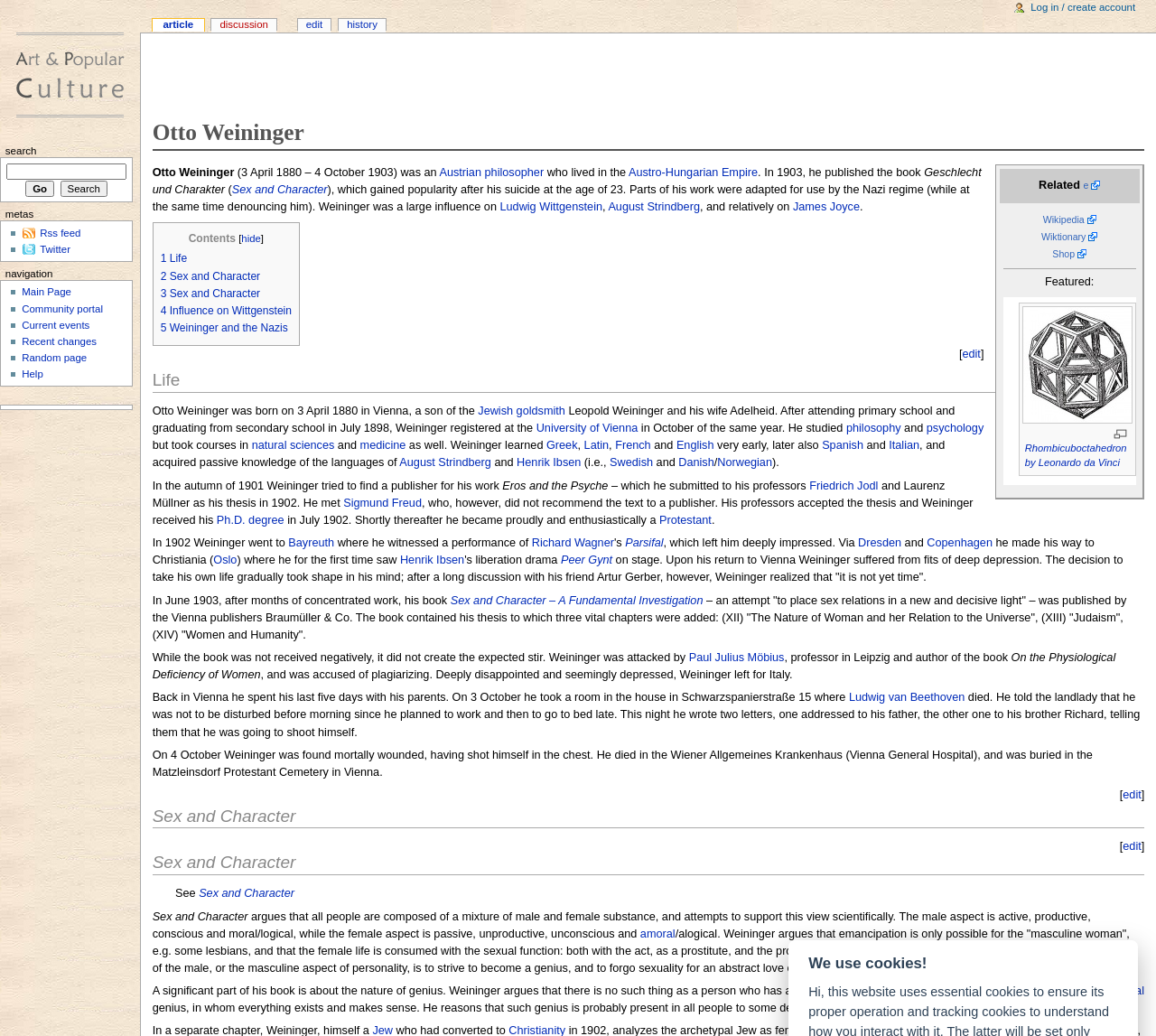Please locate the bounding box coordinates of the element's region that needs to be clicked to follow the instruction: "View the contents of the table". The bounding box coordinates should be provided as four float numbers between 0 and 1, i.e., [left, top, right, bottom].

[0.132, 0.214, 0.259, 0.334]